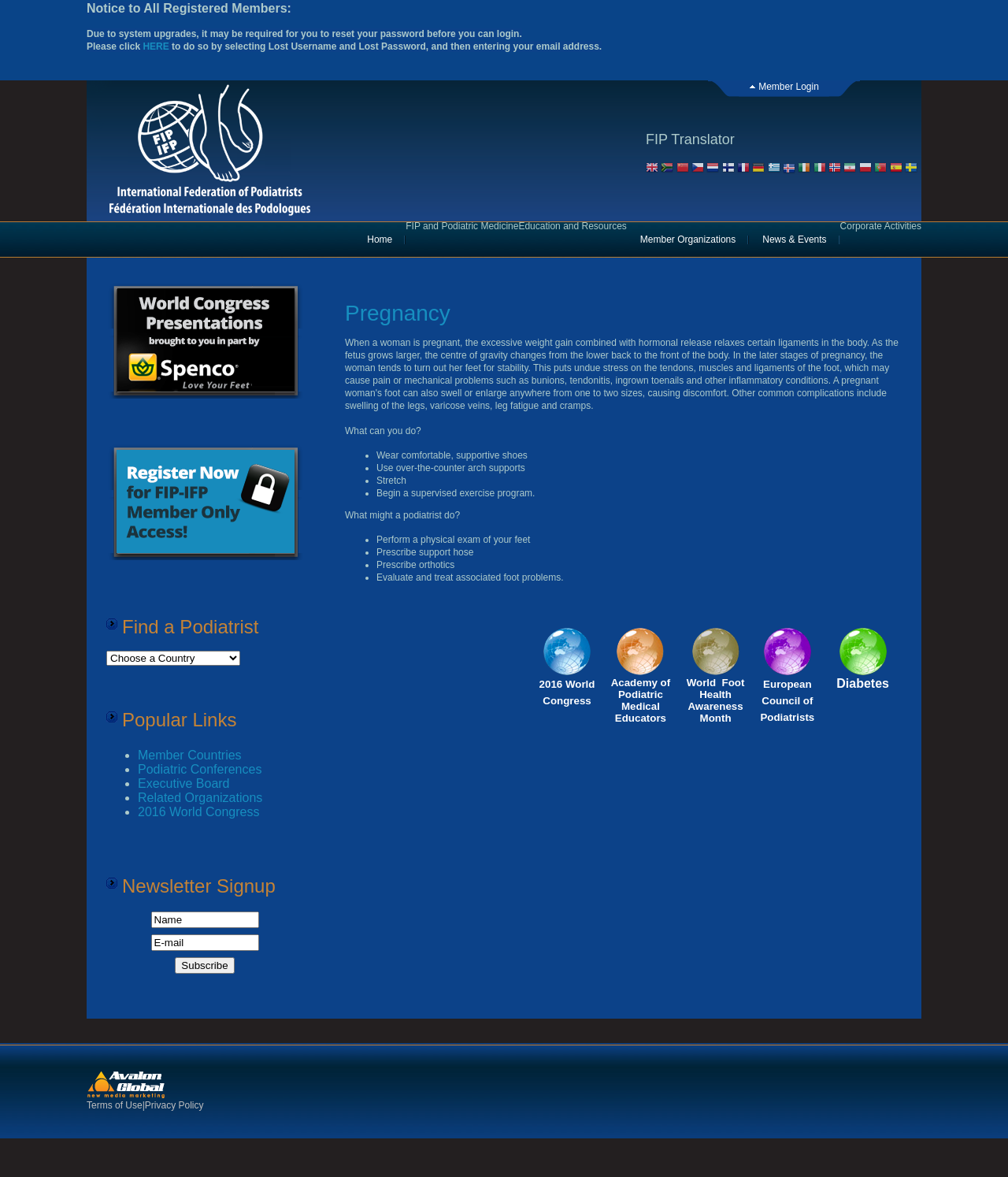Deliver a detailed narrative of the webpage's visual and textual elements.

The webpage is about pregnancy and appears to be a portal for members of a professional organization related to podiatric medicine. At the top, there is a notice to all registered members about system upgrades and password resets, with a link to reset passwords. Below this notice, there is a language translator section with links to various languages, each accompanied by a small flag icon.

On the left side, there is a menu with links to different sections, including "Home", "FIP and Podiatric Medicine", "Education and Resources", "Member Organizations", "News & Events", and "Corporate Activities". 

The main content area is divided into two sections. The top section has a table with several columns, each containing links to different resources, such as "world congress spenco", "register", "Find a Podiatrist", and "Popular Links". The "Popular Links" section has a list of links to "Member Countries", "Podiatric Conferences", "Executive Board", "Related Organizations", and "2016 World Congress".

The bottom section of the main content area has a newsletter signup form with fields for "Name" and "E-mail" and a "Subscribe" button.